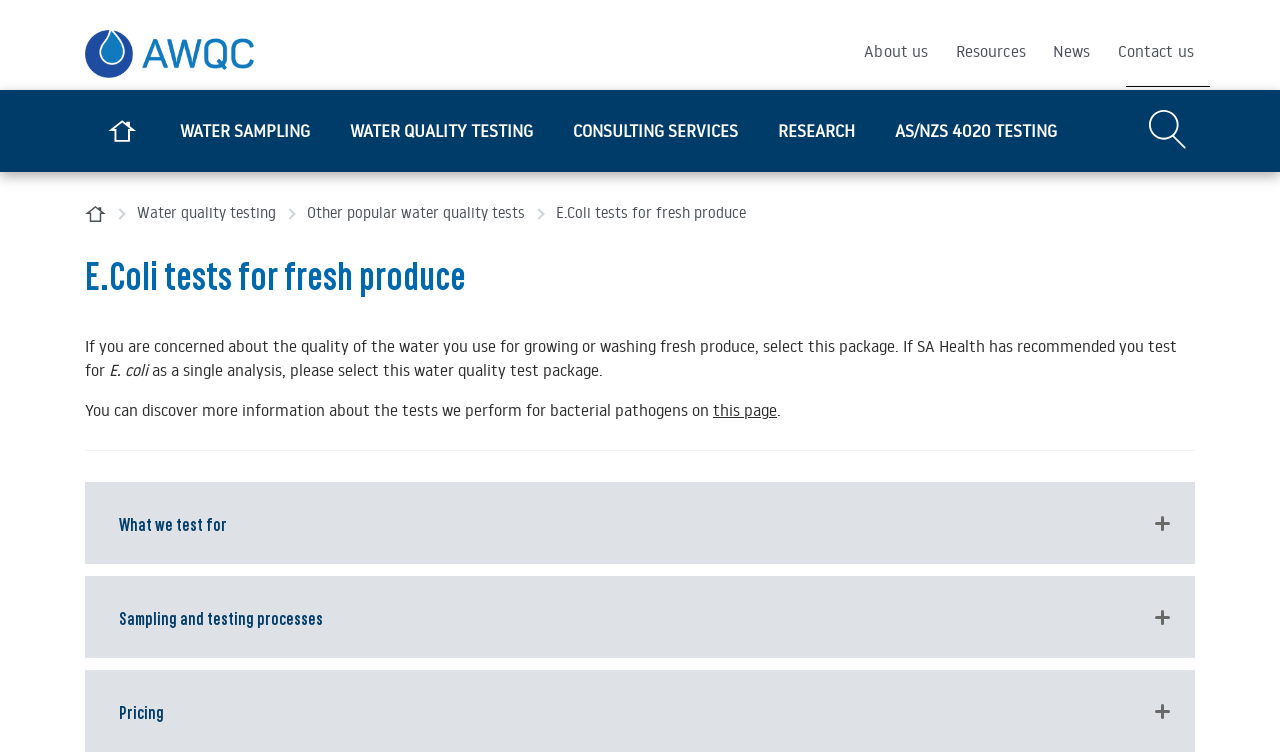Provide a one-word or short-phrase answer to the question:
What is the color of the separator?

Not specified